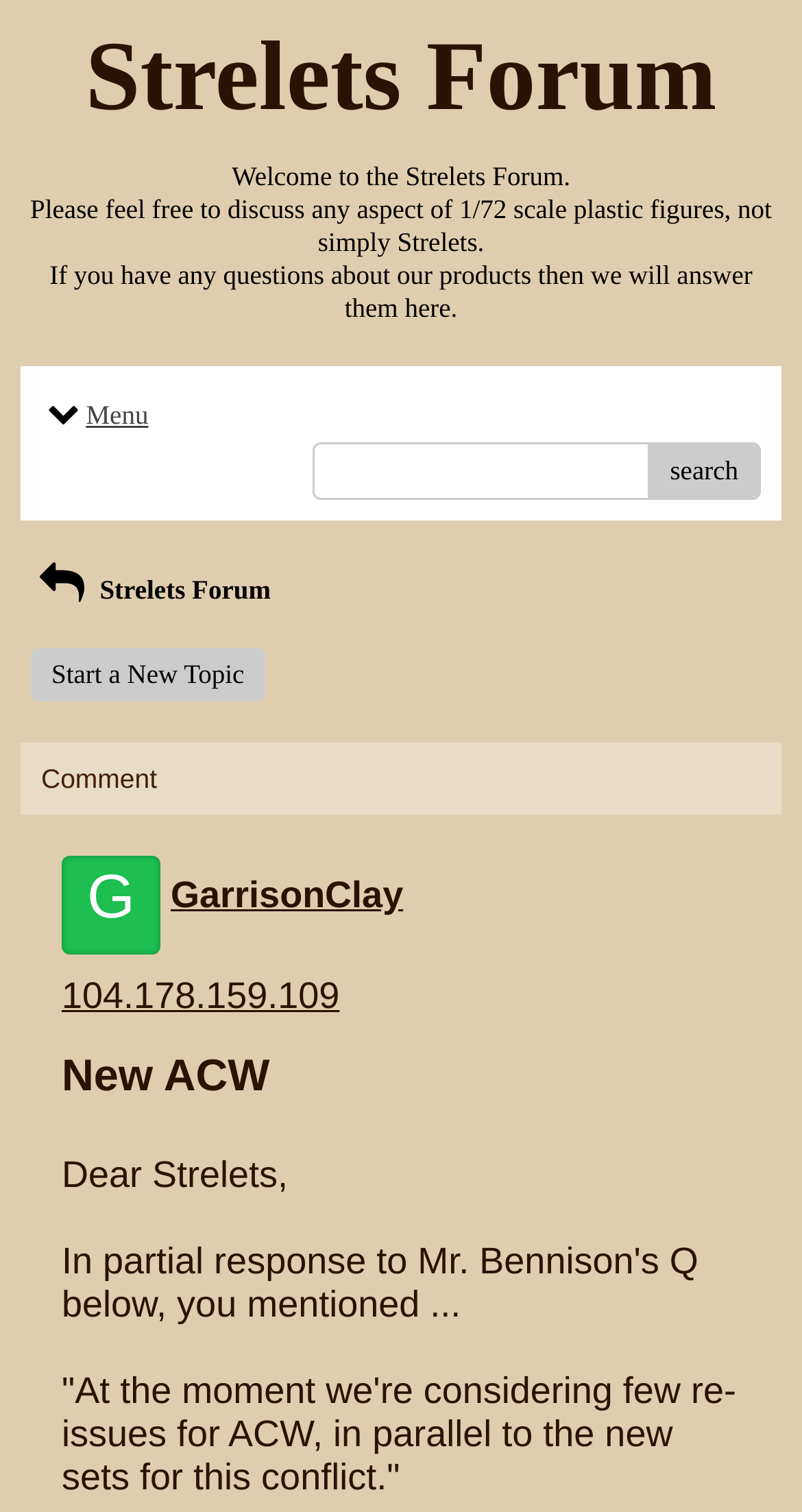Provide a brief response to the question using a single word or phrase: 
Who is the author of the latest post?

GarrisonClay